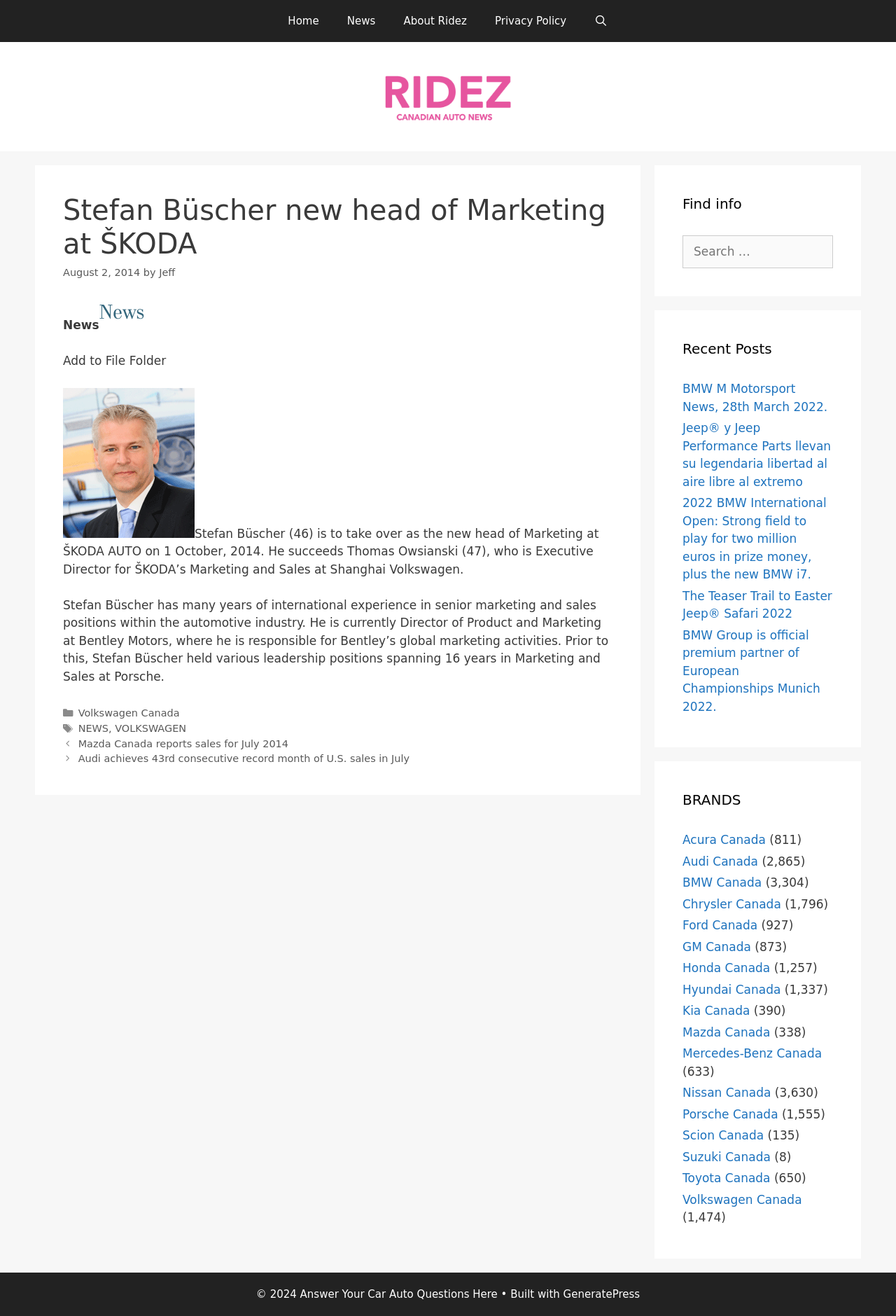What is Stefan Büscher's current position?
Please provide a single word or phrase as your answer based on the screenshot.

Director of Product and Marketing at Bentley Motors